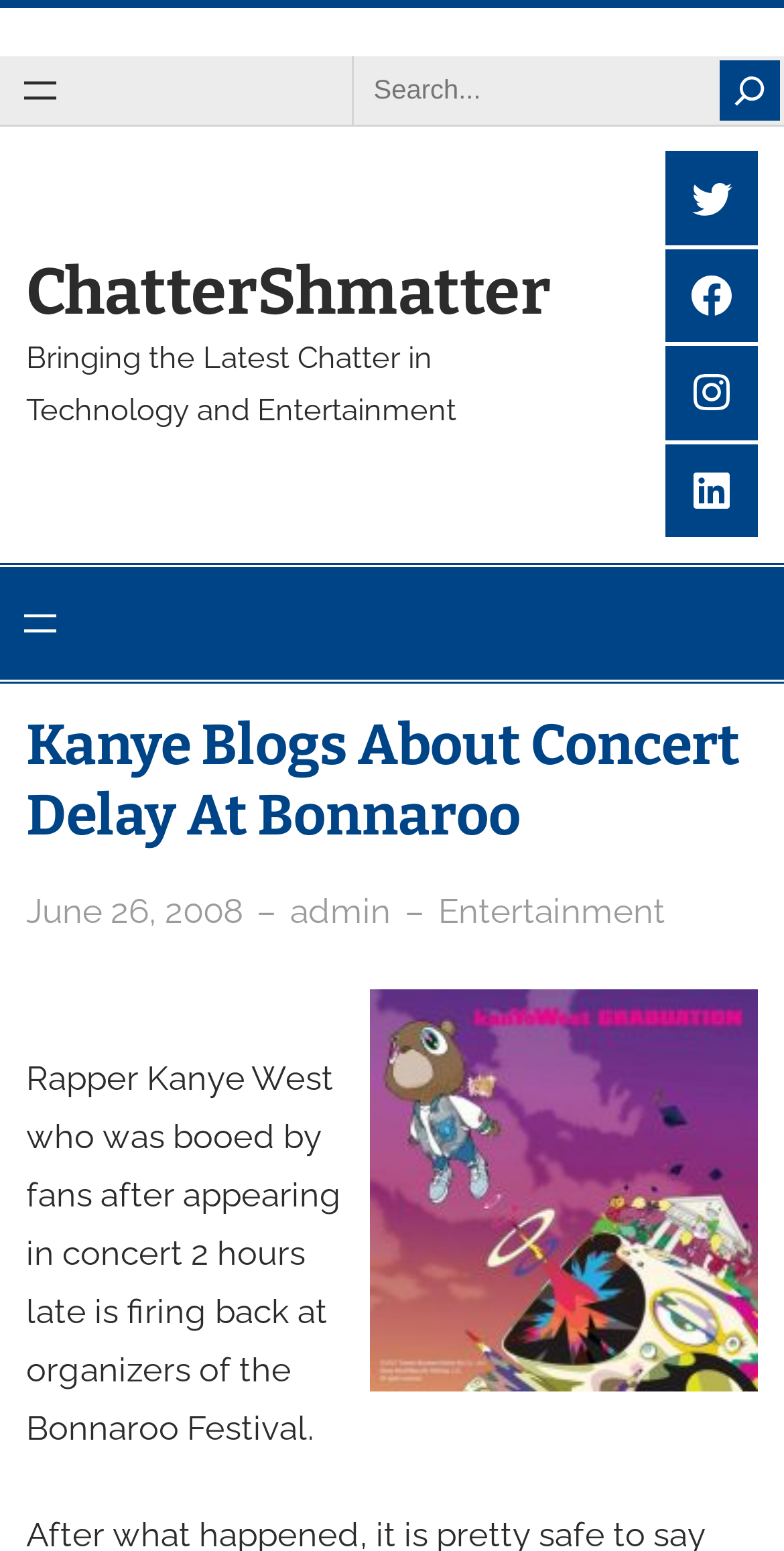What is the name of the festival mentioned in the article? Please answer the question using a single word or phrase based on the image.

Bonnaroo Festival